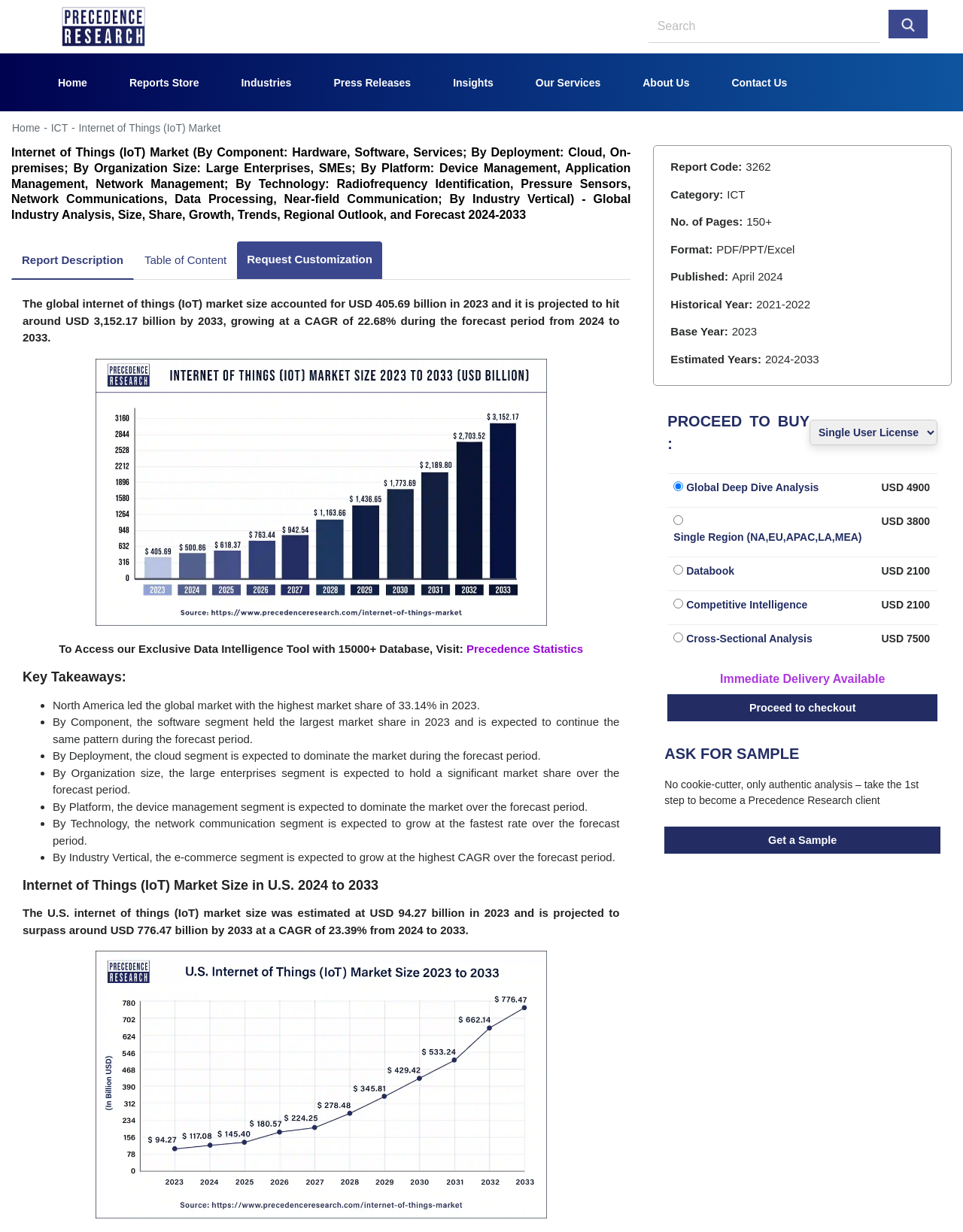Predict the bounding box of the UI element that fits this description: "Home".

[0.012, 0.099, 0.042, 0.109]